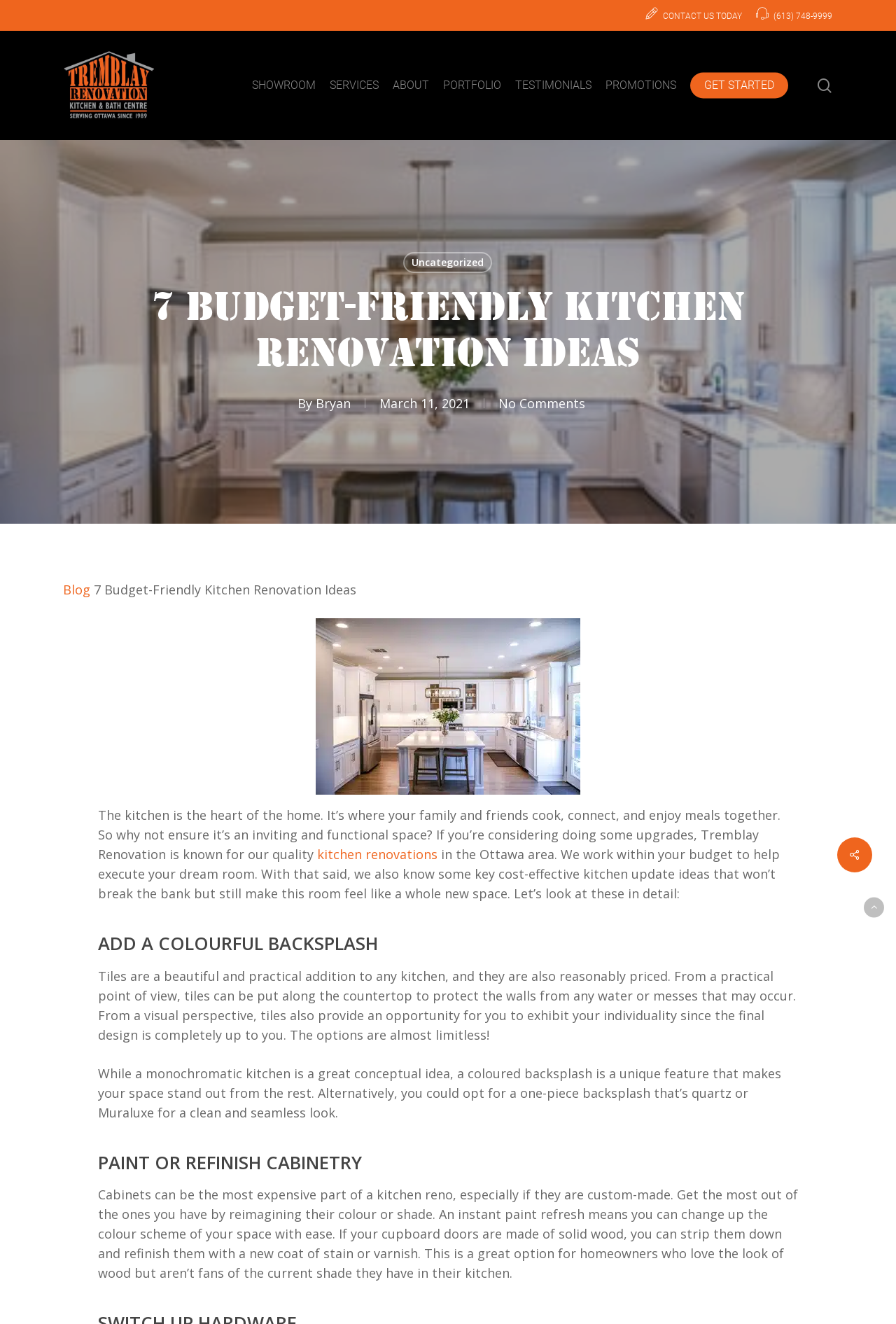Please reply to the following question using a single word or phrase: 
What is the company name of the renovation contractor?

Tremblay Renovation Inc.